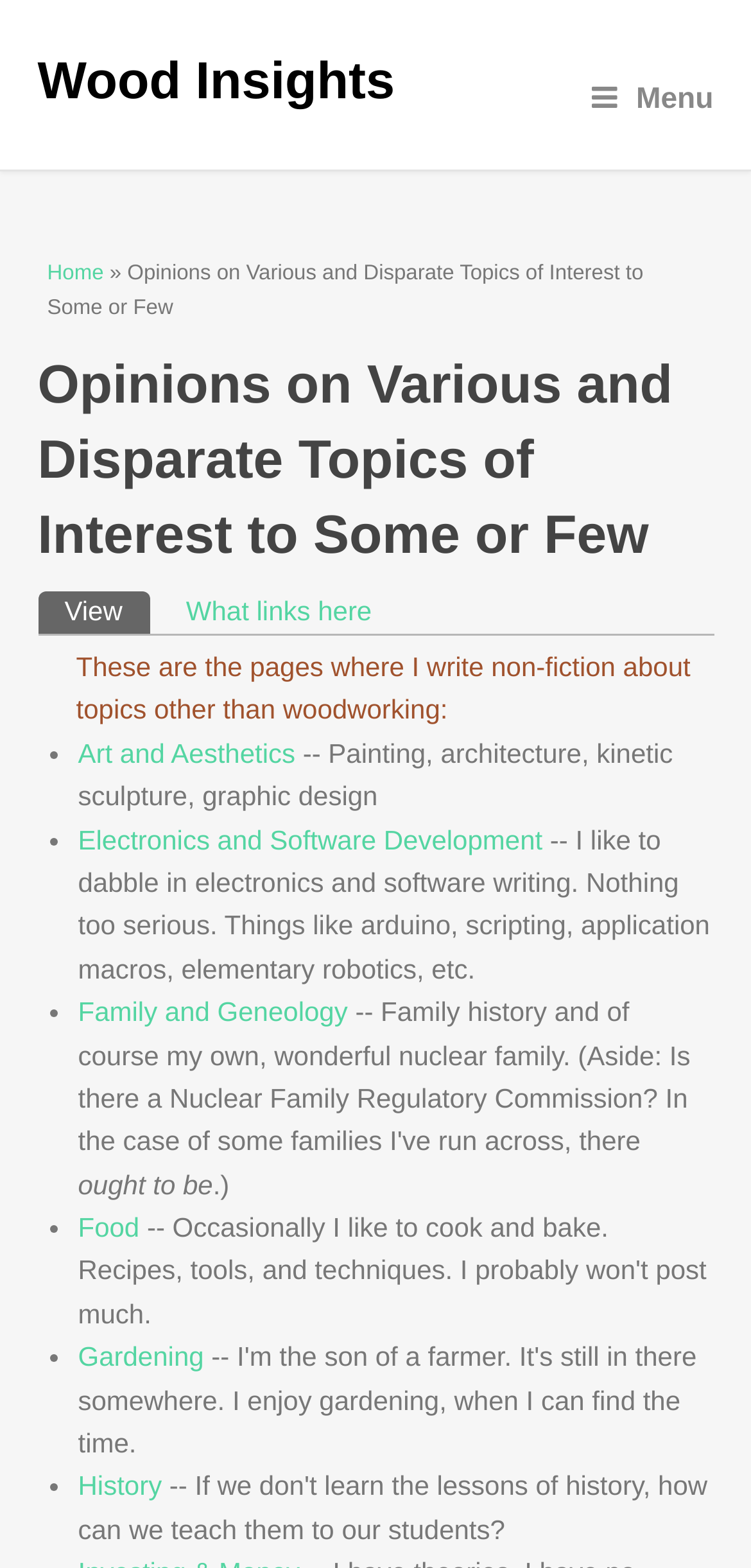Provide the bounding box coordinates of the HTML element this sentence describes: "View(active tab)". The bounding box coordinates consist of four float numbers between 0 and 1, i.e., [left, top, right, bottom].

[0.05, 0.378, 0.199, 0.404]